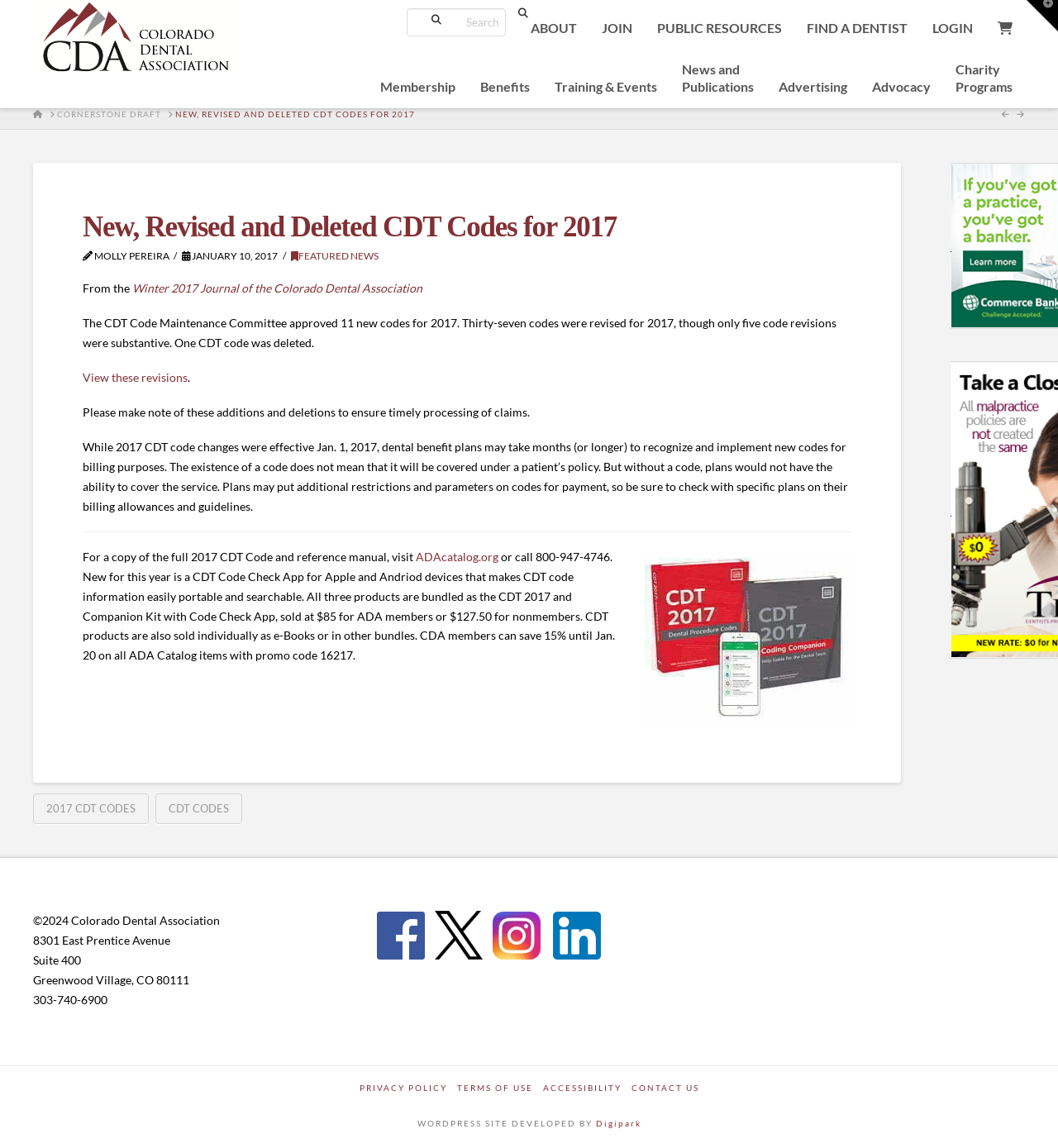What is the price of the CDT 2017 and Companion Kit with Code Check App for non-members?
Provide an in-depth and detailed answer to the question.

The answer can be found in the article section of the webpage, where it is stated that 'All three products are bundled as the CDT 2017 and Companion Kit with Code Check App, sold at $85 for ADA members or $127.50 for nonmembers.'